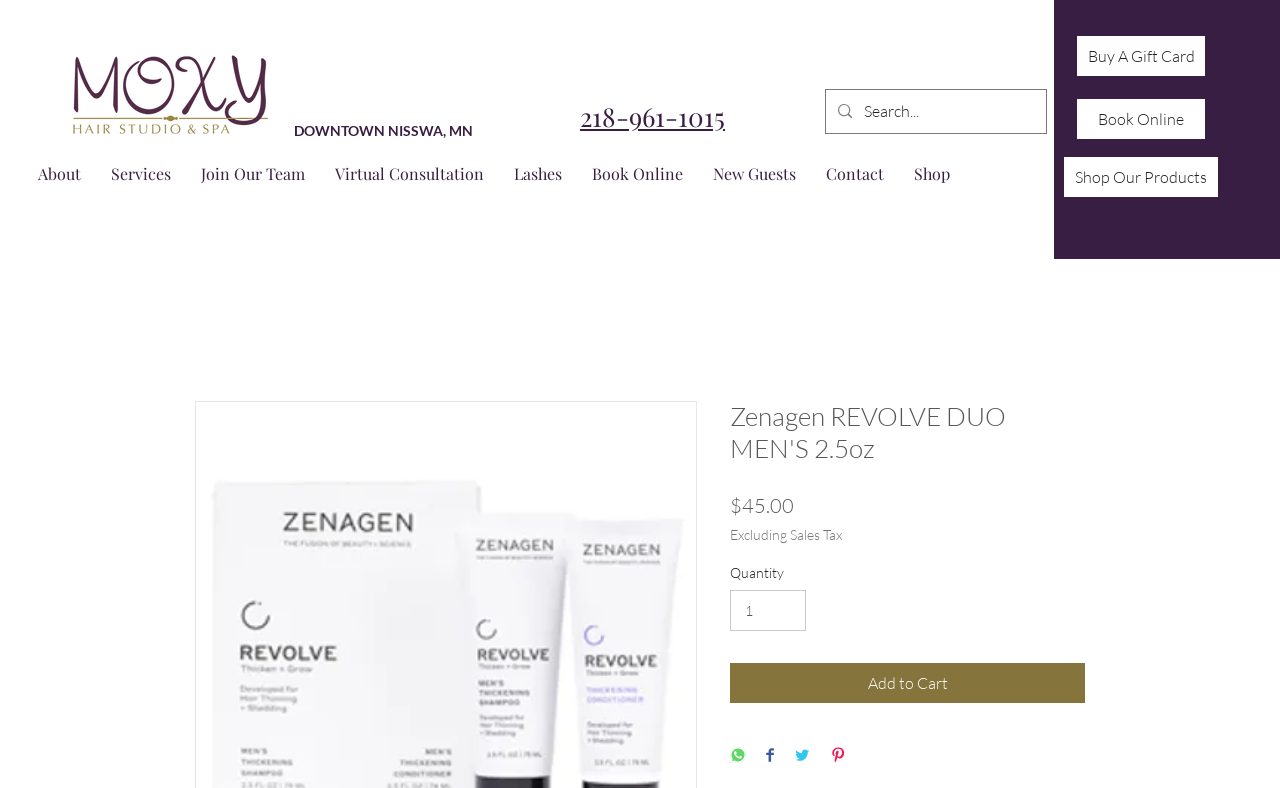From the image, can you give a detailed response to the question below:
What is the name of the salon?

The name of the salon can be inferred from the logo at the top left corner of the webpage, which displays the text 'Moxy_color.png'. This suggests that the salon's name is Moxy.